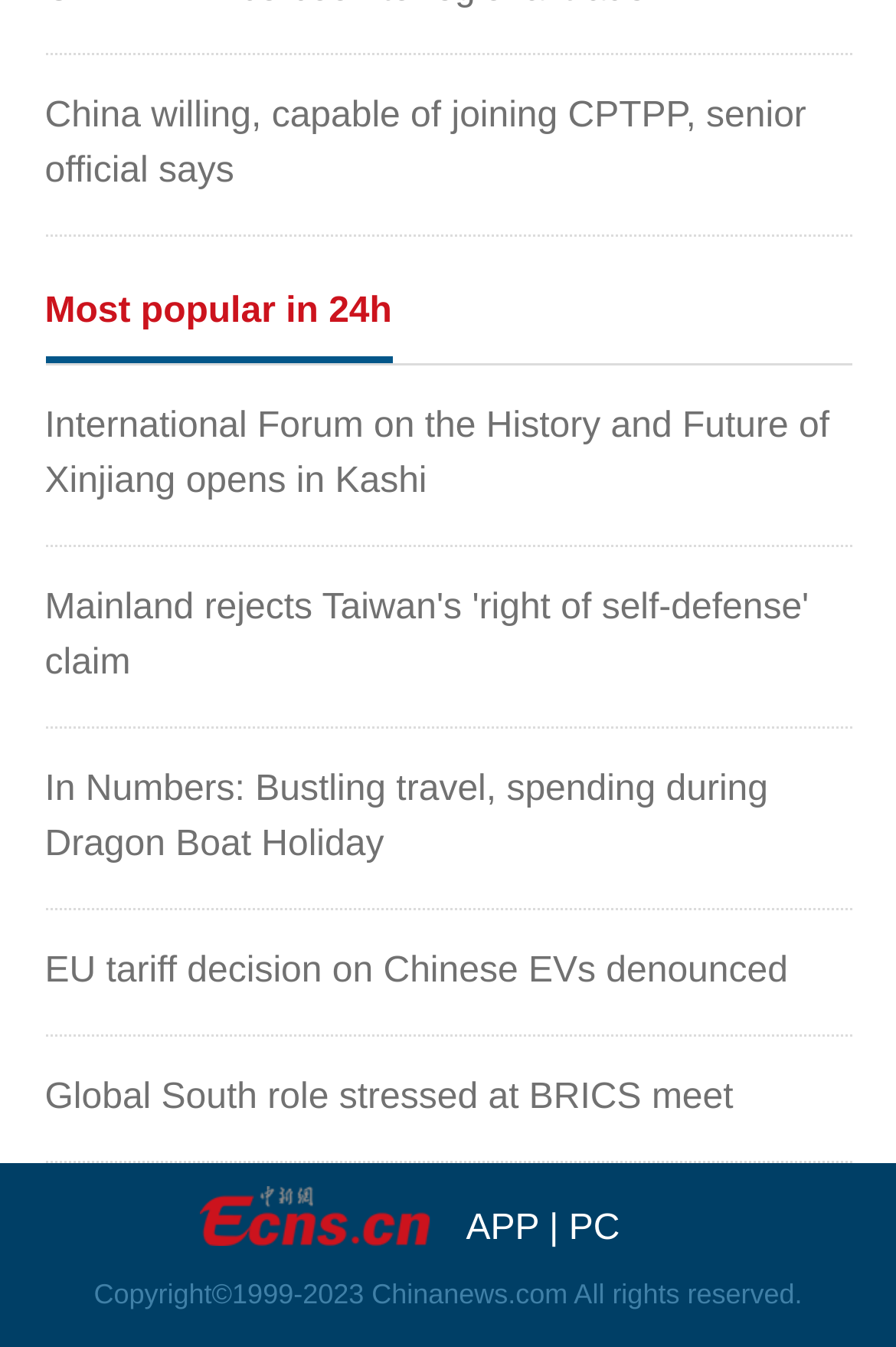What type of content is listed under 'Most popular in 24h'?
Look at the image and respond with a single word or a short phrase.

News articles